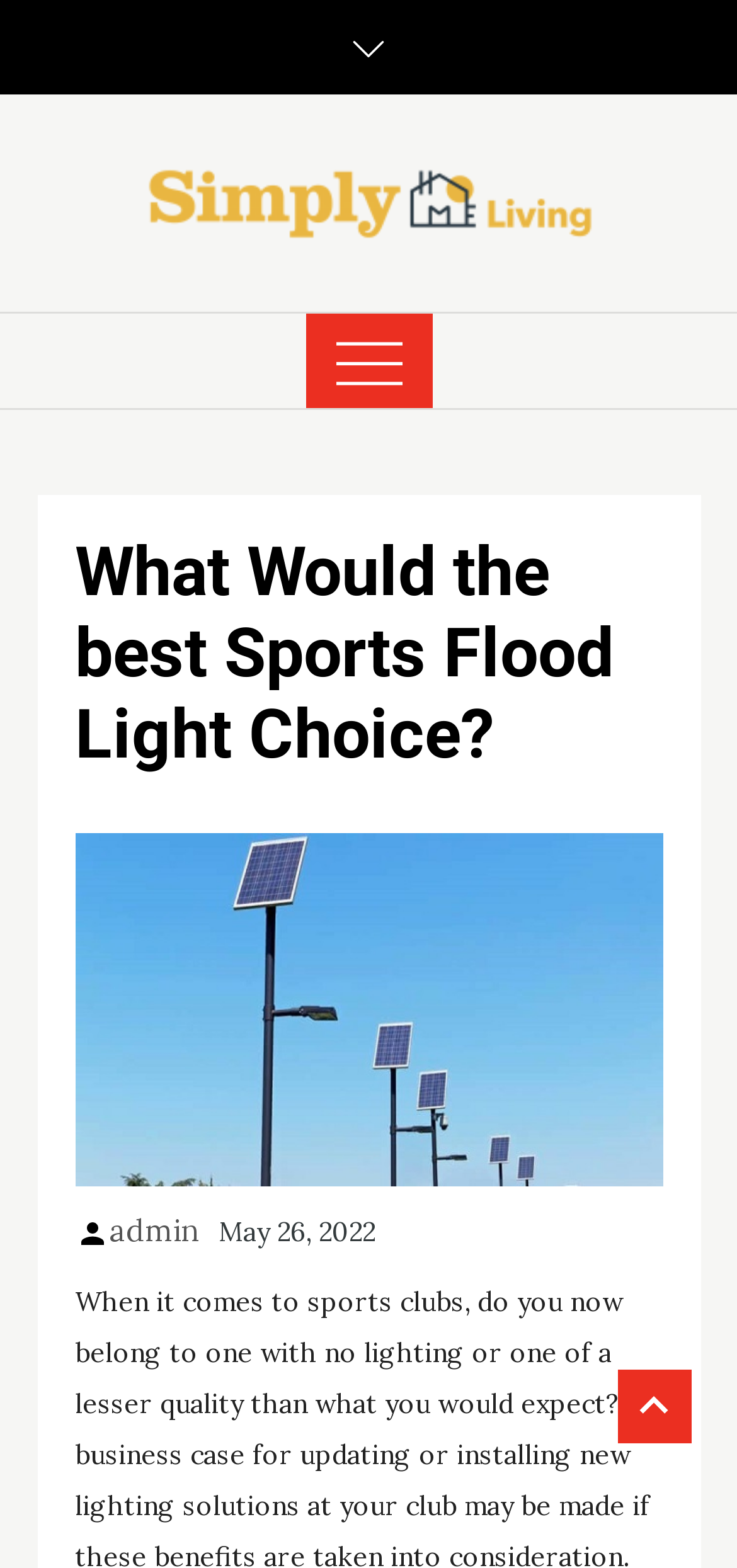Using the information shown in the image, answer the question with as much detail as possible: What is the text on the link at the top left corner?

I found a link element with a bounding box at [0.147, 0.772, 0.271, 0.796] which is located at the top left corner of the page. The text associated with this link is 'admin'.